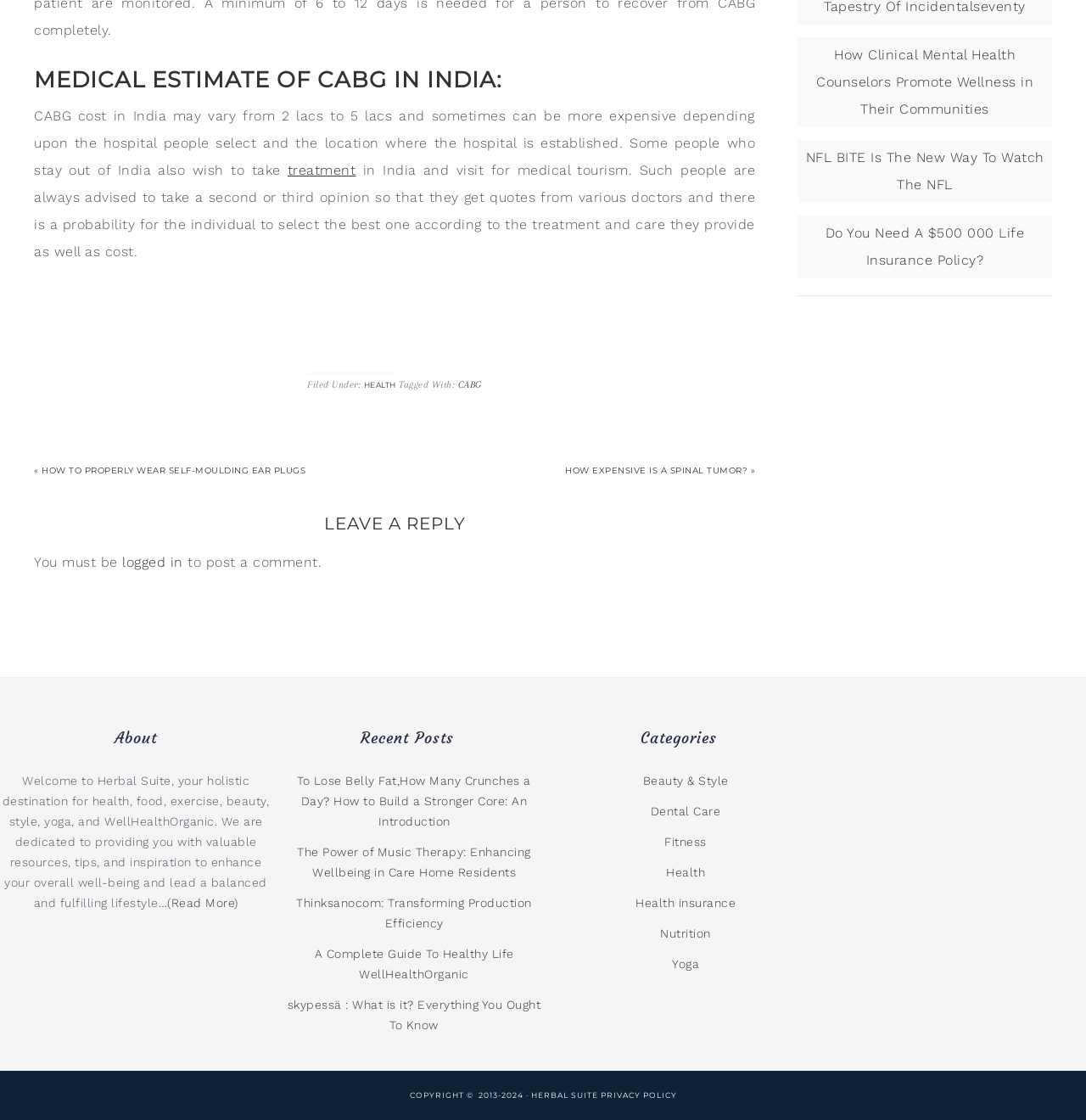Pinpoint the bounding box coordinates of the area that should be clicked to complete the following instruction: "Click on the 'How Clinical Mental Health Counselors Promote Wellness in Their Communities' link". The coordinates must be given as four float numbers between 0 and 1, i.e., [left, top, right, bottom].

[0.752, 0.042, 0.952, 0.105]